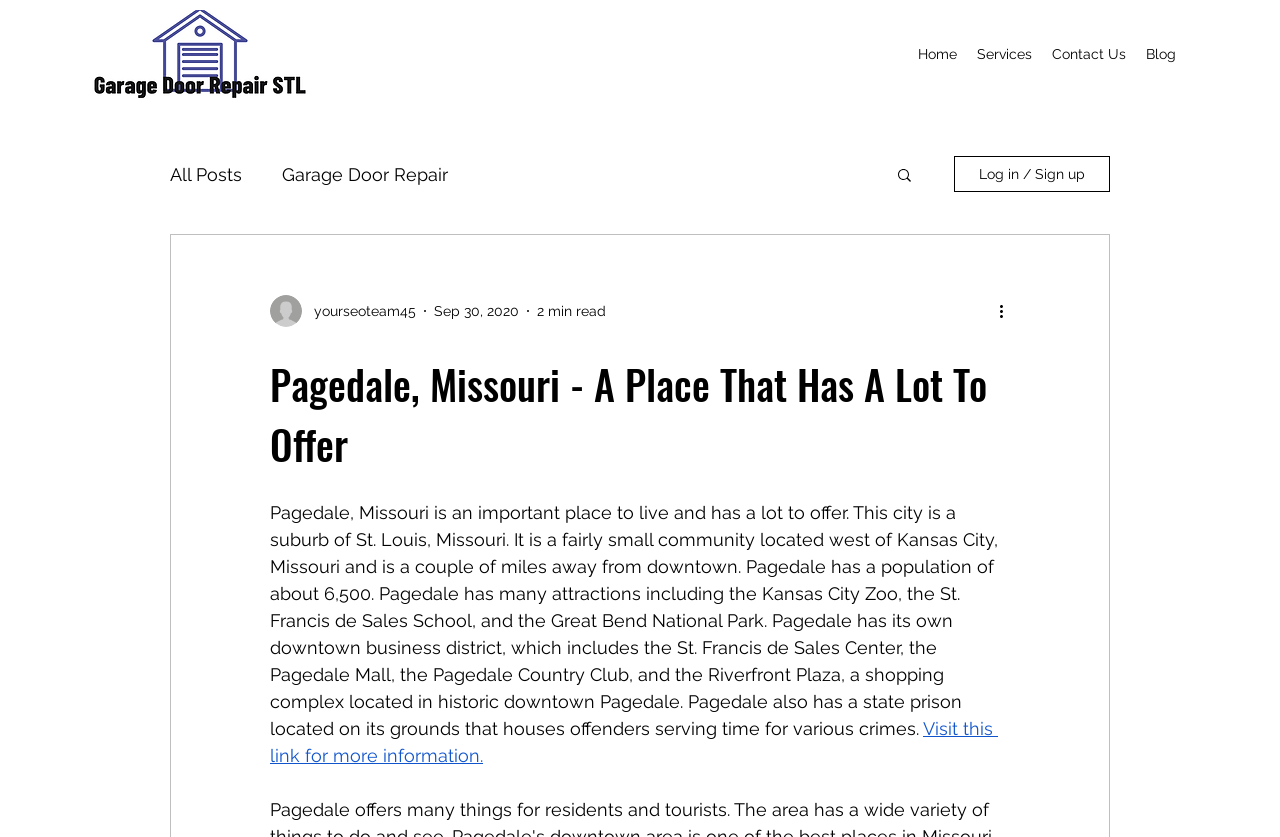Show the bounding box coordinates for the element that needs to be clicked to execute the following instruction: "Log in or sign up". Provide the coordinates in the form of four float numbers between 0 and 1, i.e., [left, top, right, bottom].

[0.745, 0.186, 0.867, 0.229]